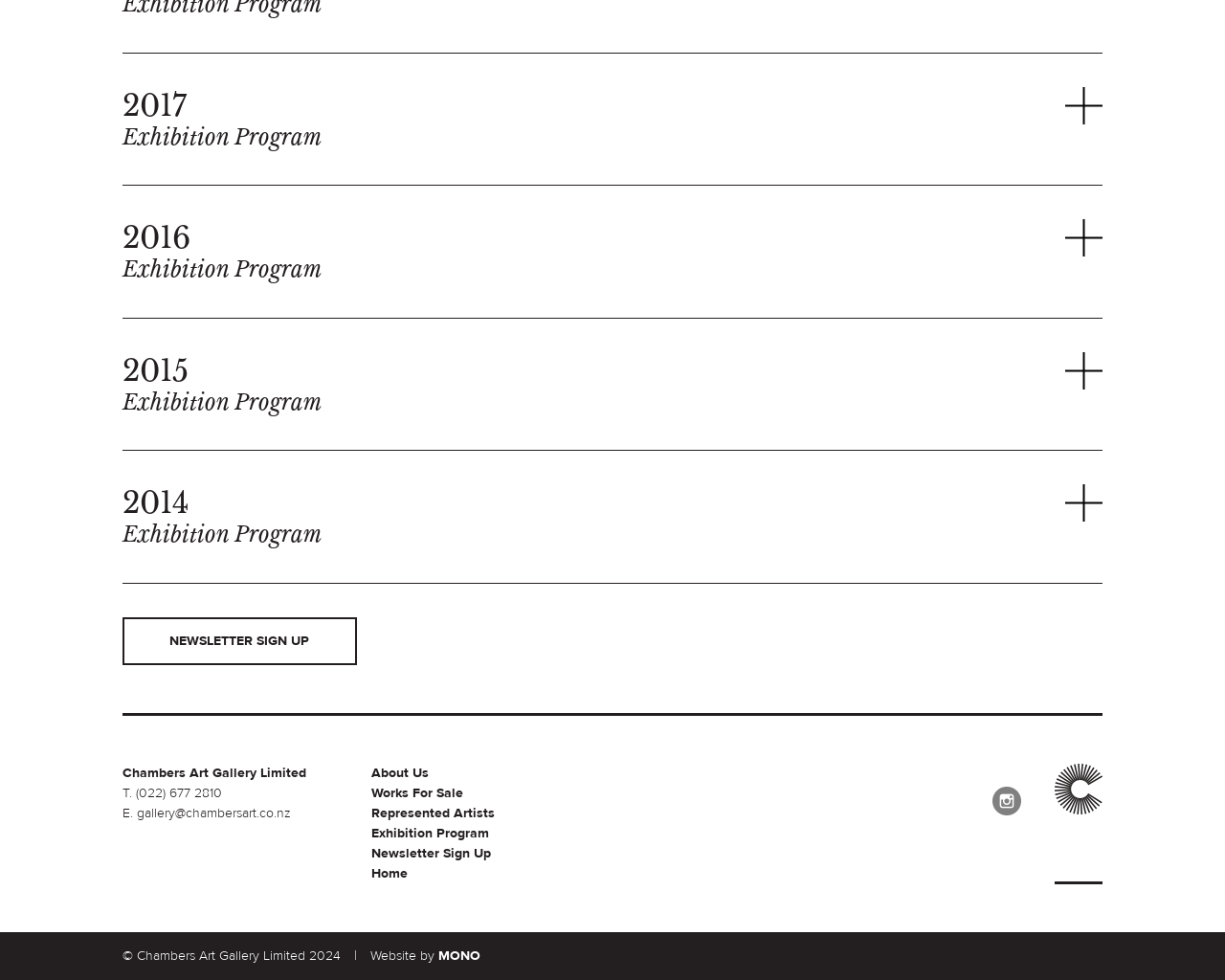Find the bounding box coordinates of the area to click in order to follow the instruction: "Visit About Us page".

[0.303, 0.78, 0.35, 0.798]